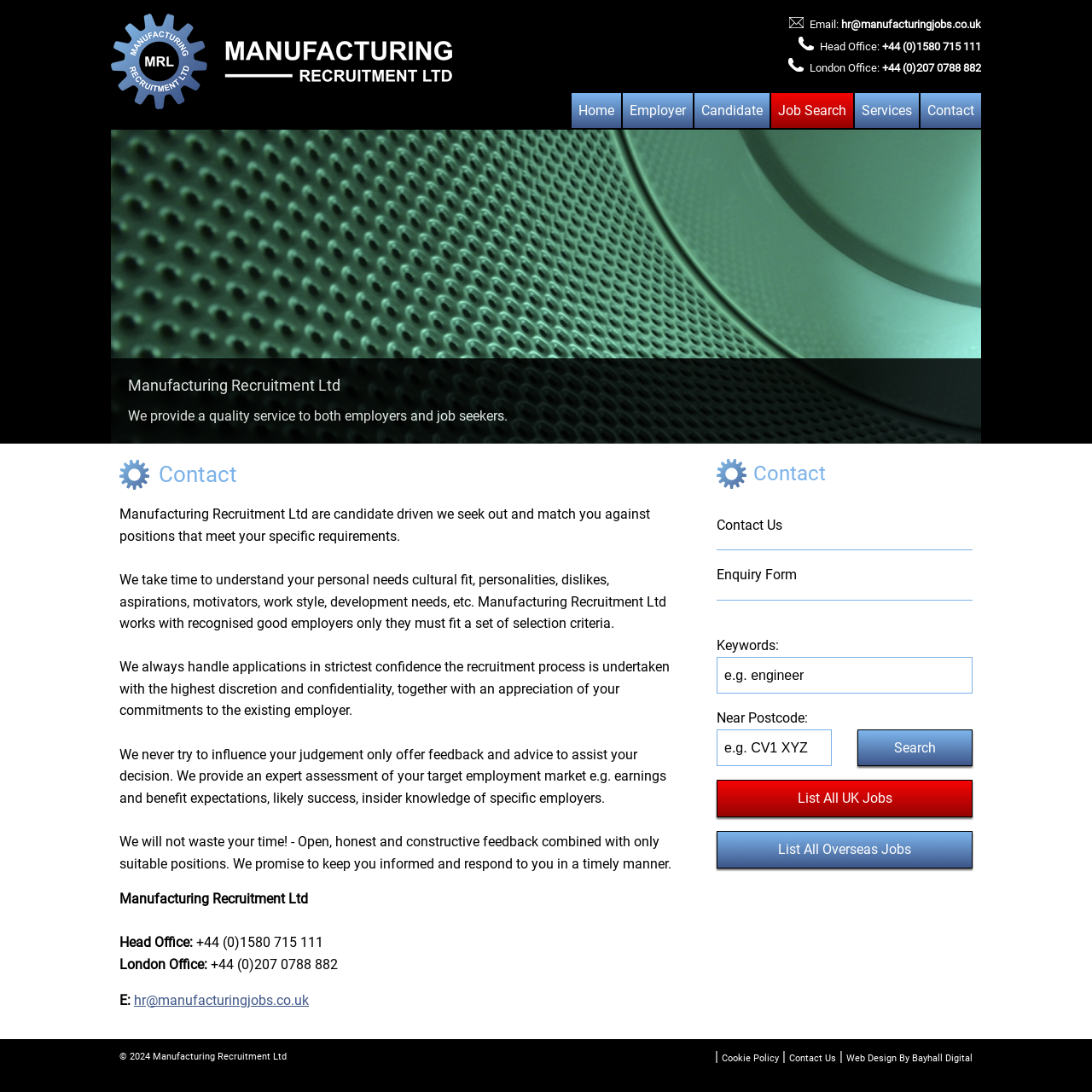Identify the bounding box for the element characterized by the following description: "title="Manufacturing Recruitment Ltd"".

[0.102, 0.012, 0.414, 0.102]